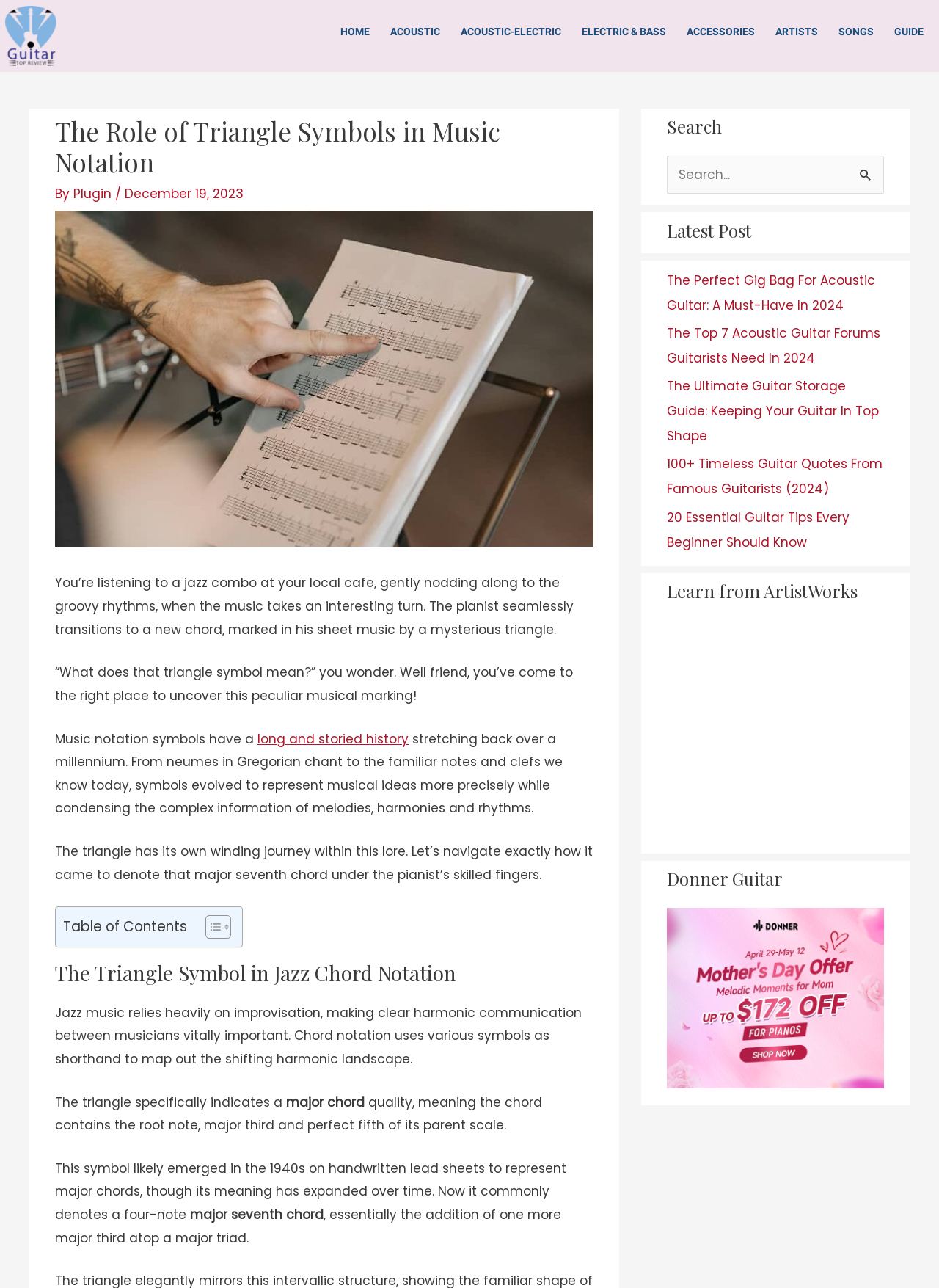What is the date of the current article?
Examine the image and give a concise answer in one word or a short phrase.

December 19, 2023